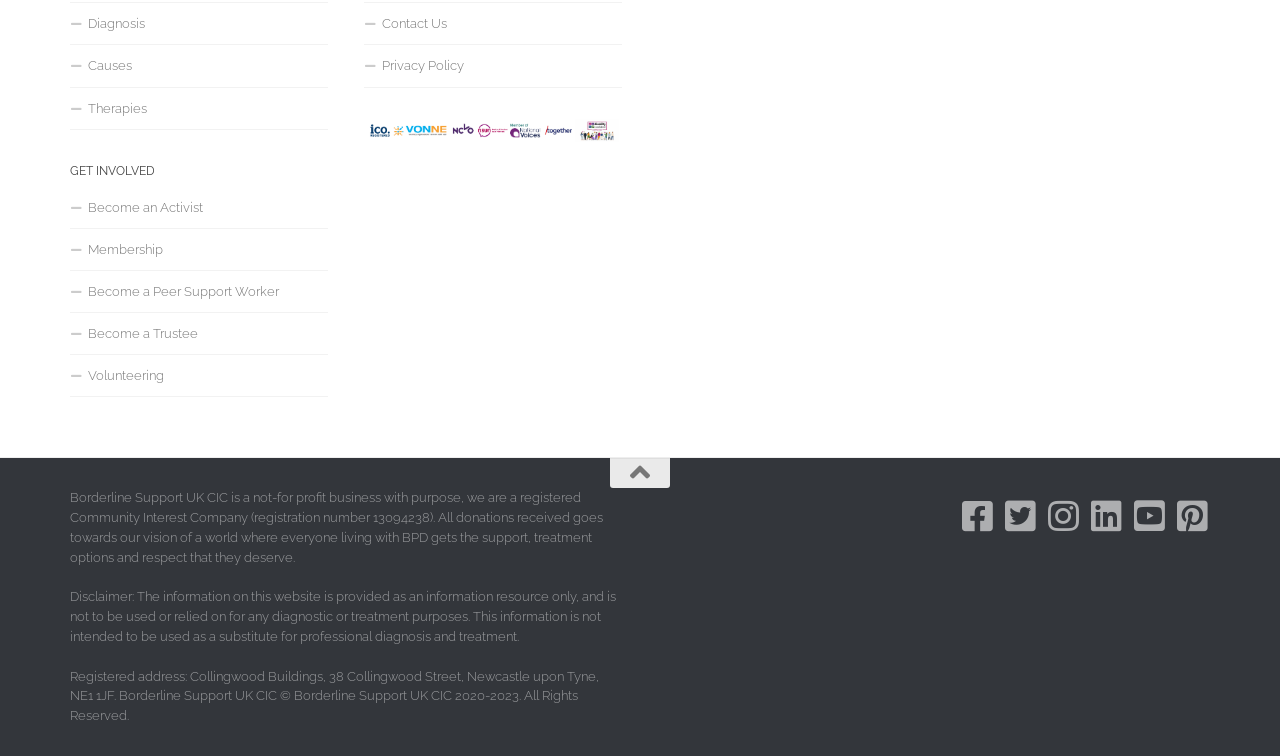Pinpoint the bounding box coordinates of the clickable element needed to complete the instruction: "Get involved by becoming an activist". The coordinates should be provided as four float numbers between 0 and 1: [left, top, right, bottom].

[0.055, 0.247, 0.256, 0.303]